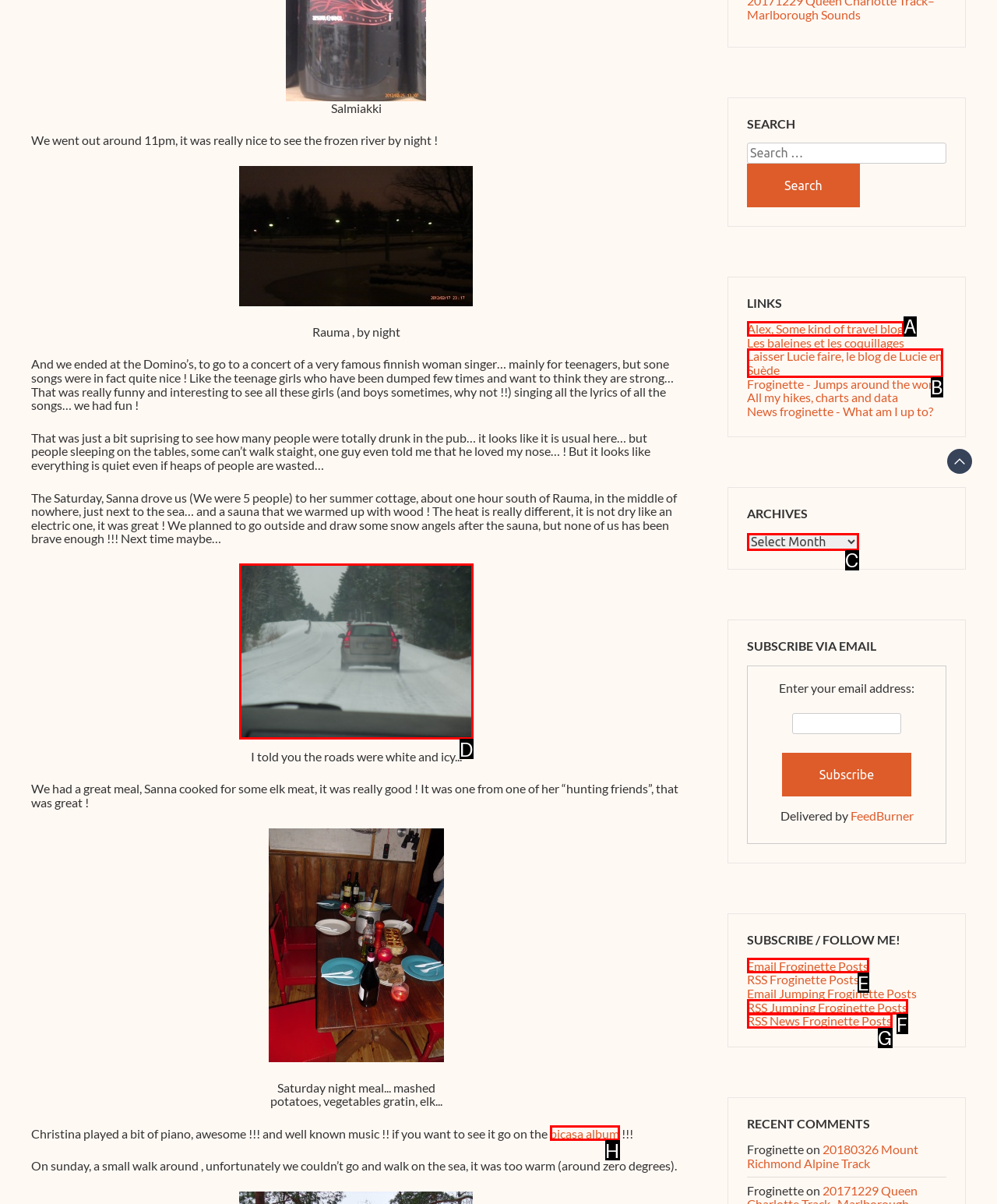From the available choices, determine which HTML element fits this description: picasa album Respond with the correct letter.

H